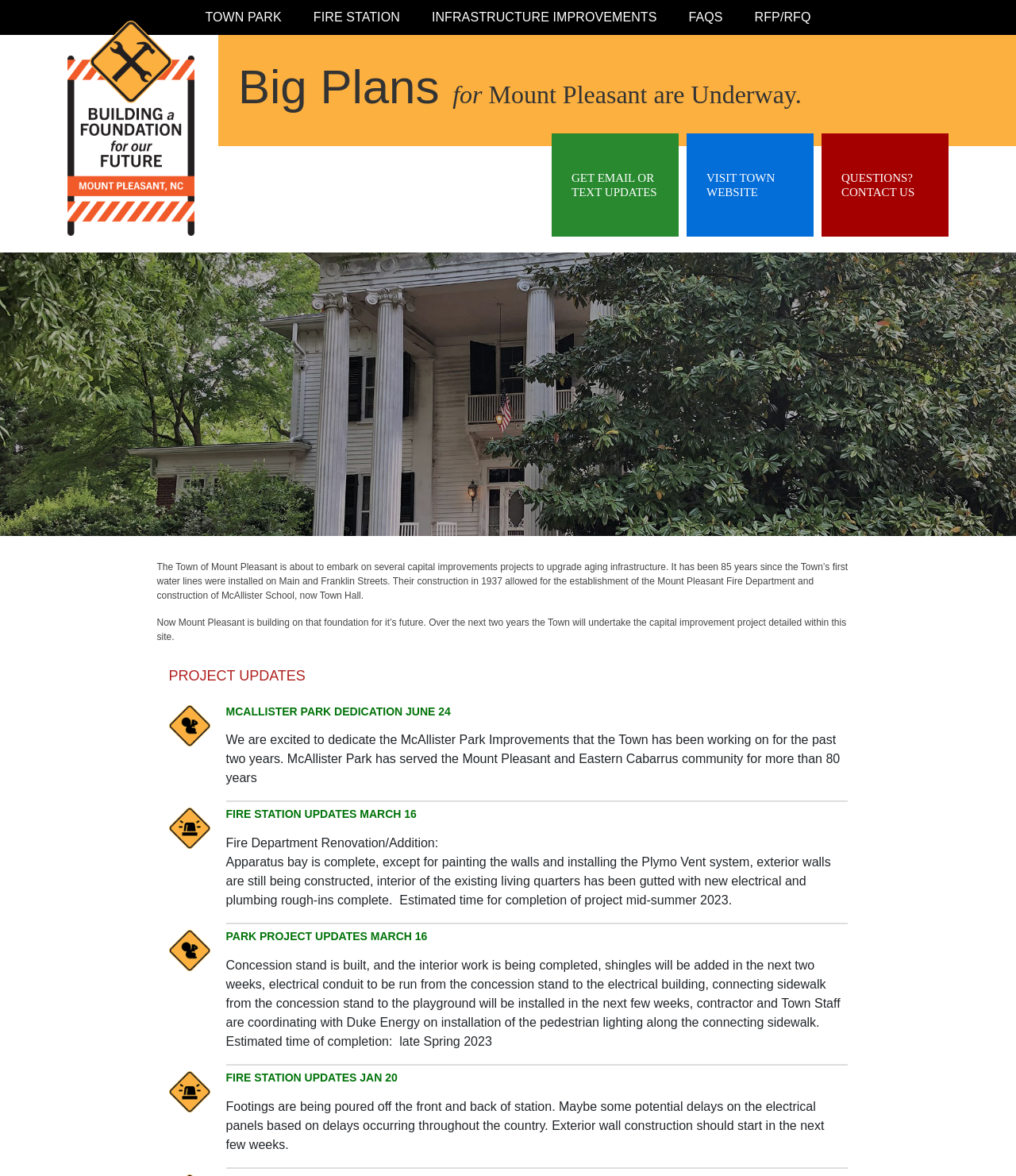Using details from the image, please answer the following question comprehensively:
What is the name of the town?

Based on the webpage content, specifically the text 'The Town of Mount Pleasant is about to embark on several capital improvements projects to upgrade aging infrastructure.', I can infer that the name of the town is Mount Pleasant.